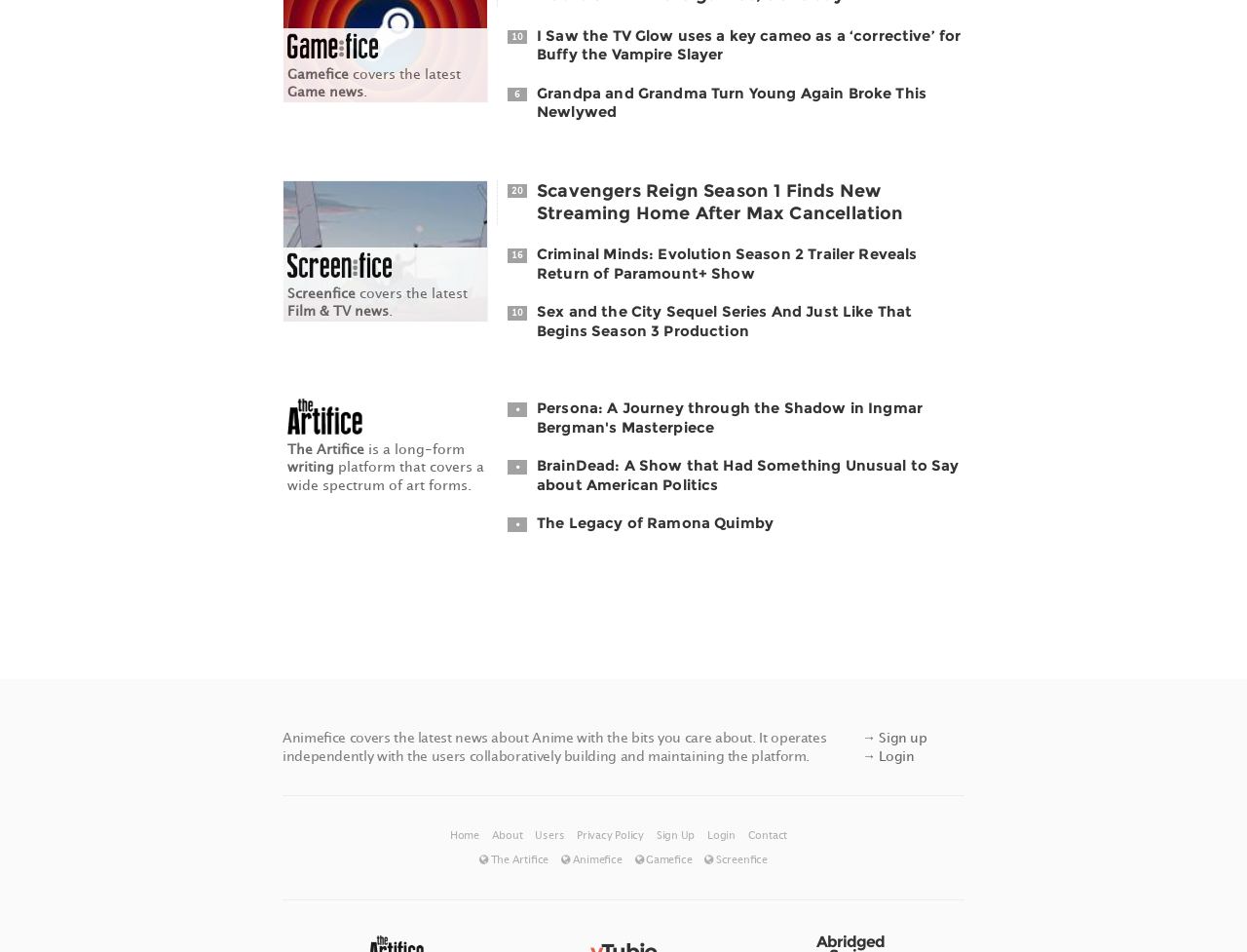Analyze the image and give a detailed response to the question:
How many news articles are displayed on the webpage?

I counted the news article links on the webpage, which includes six links with titles and one link with a title and a description (Animefice).